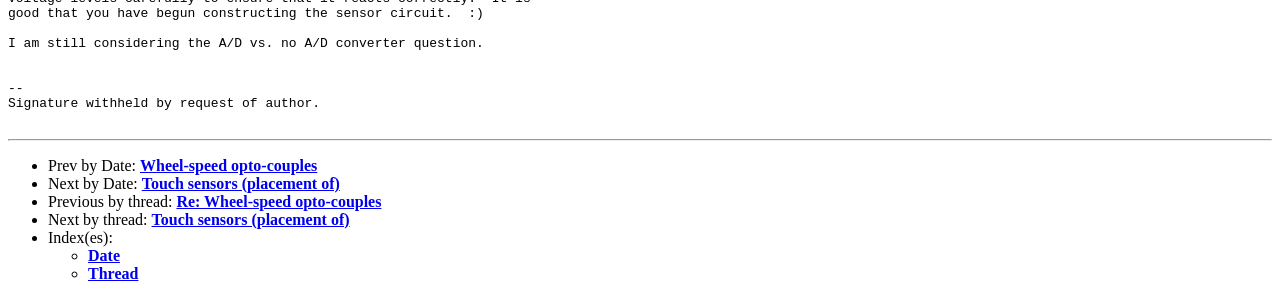What are the two types of navigation links?
Provide a detailed and extensive answer to the question.

The webpage provides two types of navigation links: 'Date' and 'Thread'. These links allow users to navigate through the content based on the date or thread of the conversation.